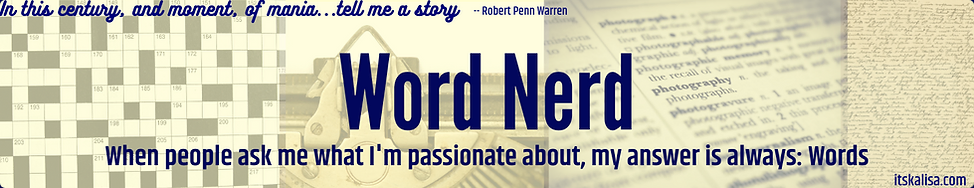Describe every aspect of the image in depth.

The image features a vibrant header with the title "Word Nerd," creatively styled to express a passion for language and literature. A quote from author Robert Penn Warren complements the design: "In this century, and moment, of mania... tell me a story." The background balances visually engaging elements, including a crossword puzzle and vintage pages from books, symbolizing a deep love for words and storytelling. Below the title, the text "When people ask me what I'm passionate about, my answer is always: Words" reinforces the theme of linguistic enthusiasm. The image is framed with a subtle yet engaging aesthetic that invites viewers into a world of literary appreciation, connecting them with the joy of words. The web address "itskalisa.com" is presented, hinting at further exploration of this passion.